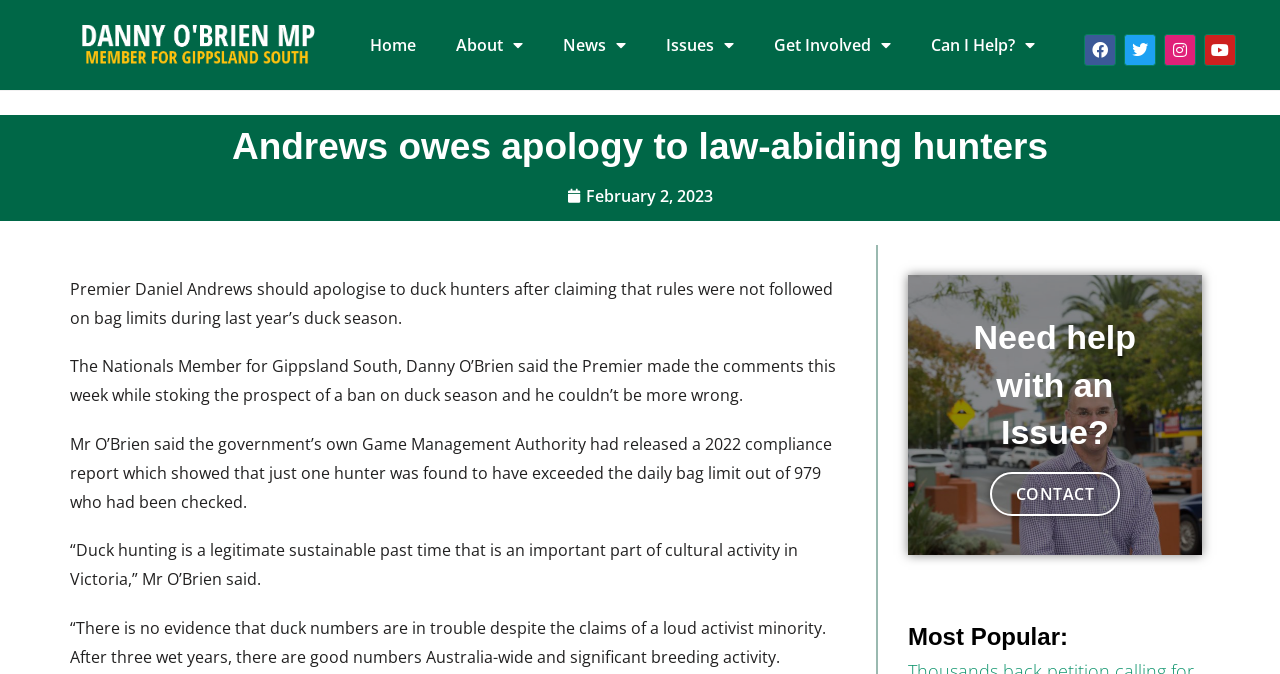Locate the coordinates of the bounding box for the clickable region that fulfills this instruction: "Click the Home link".

[0.274, 0.033, 0.341, 0.101]